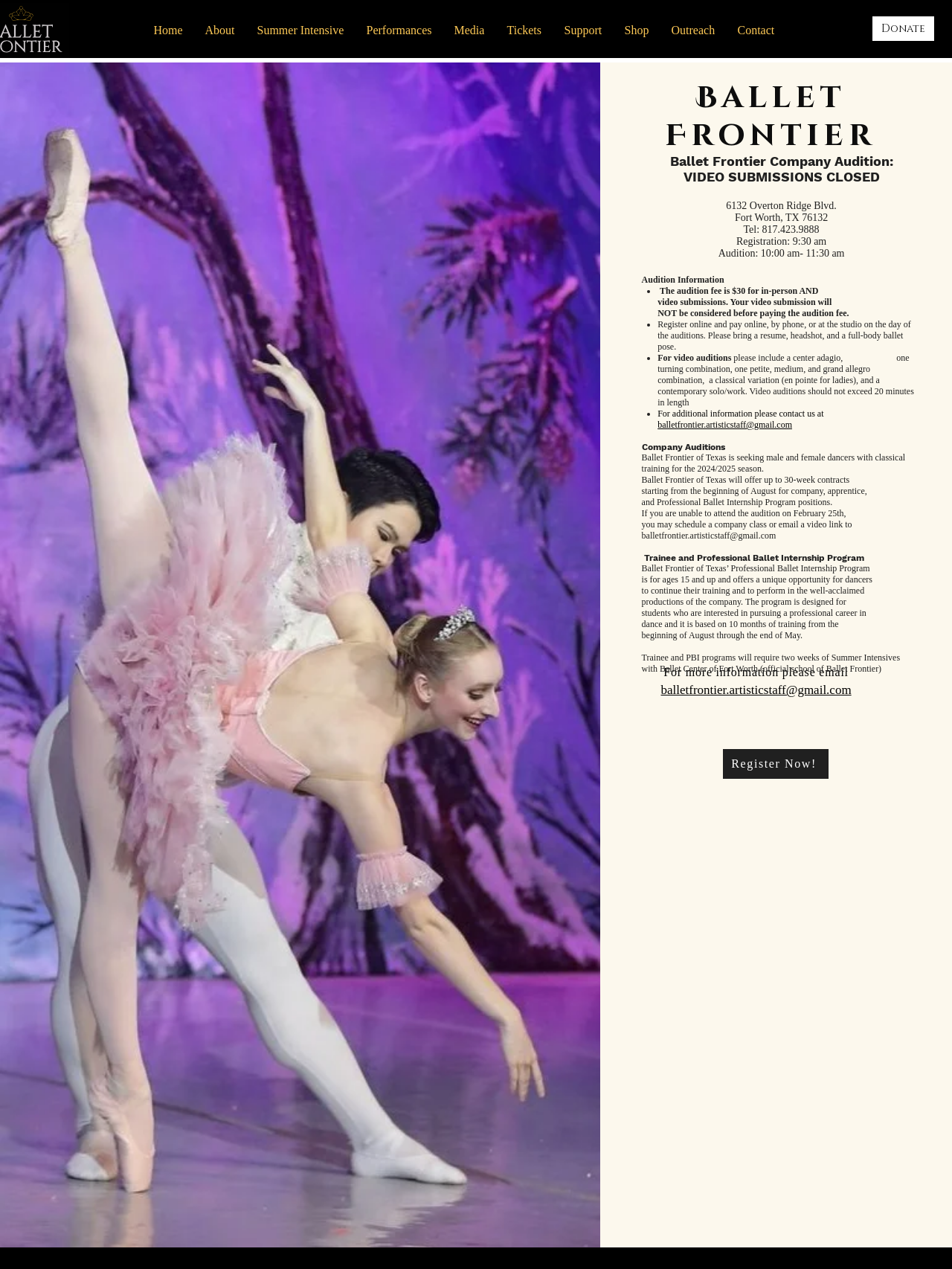Provide a brief response to the question using a single word or phrase: 
What is the duration of the video auditions?

20 minutes